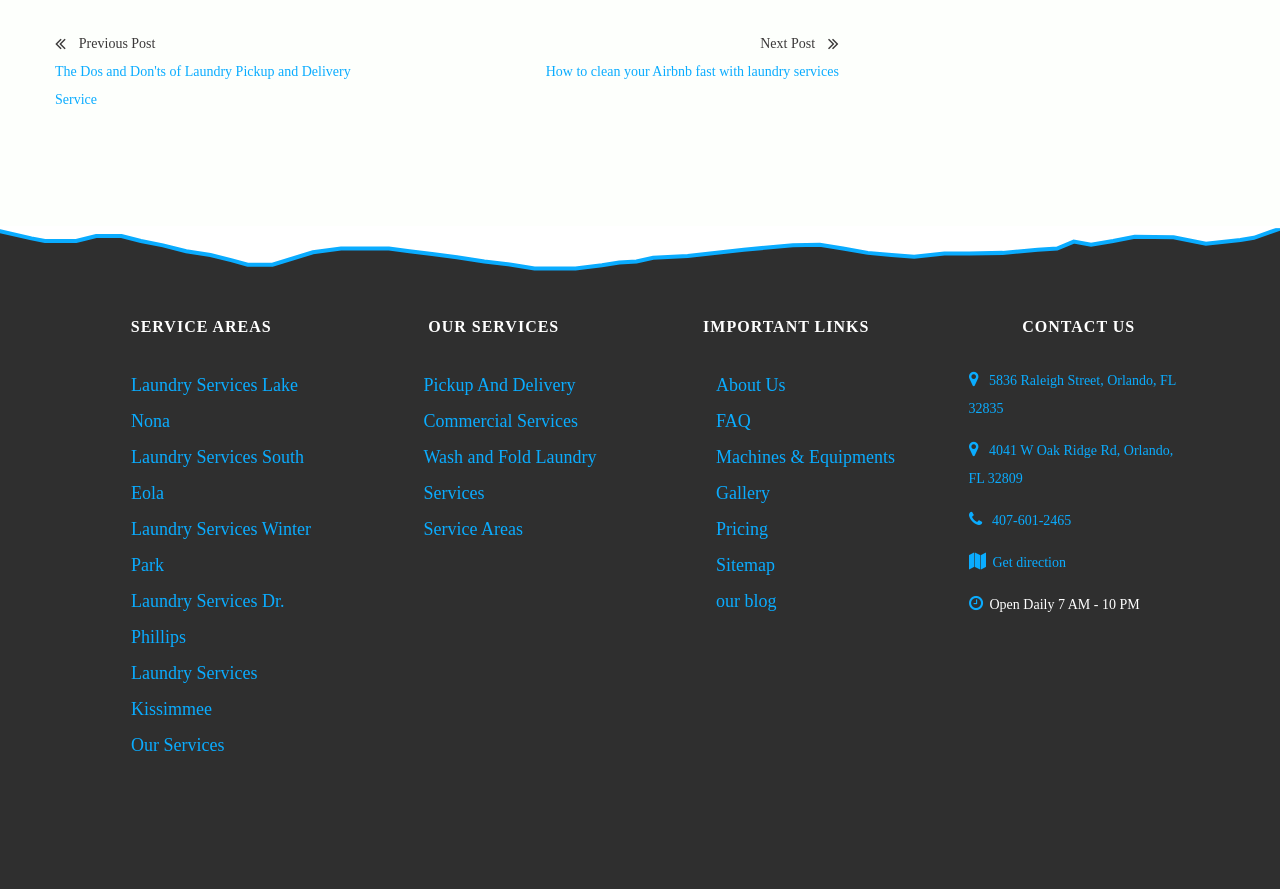Kindly respond to the following question with a single word or a brief phrase: 
What is the text of the first link on the webpage?

The Dos and Don'ts of Laundry Pickup and Delivery Service